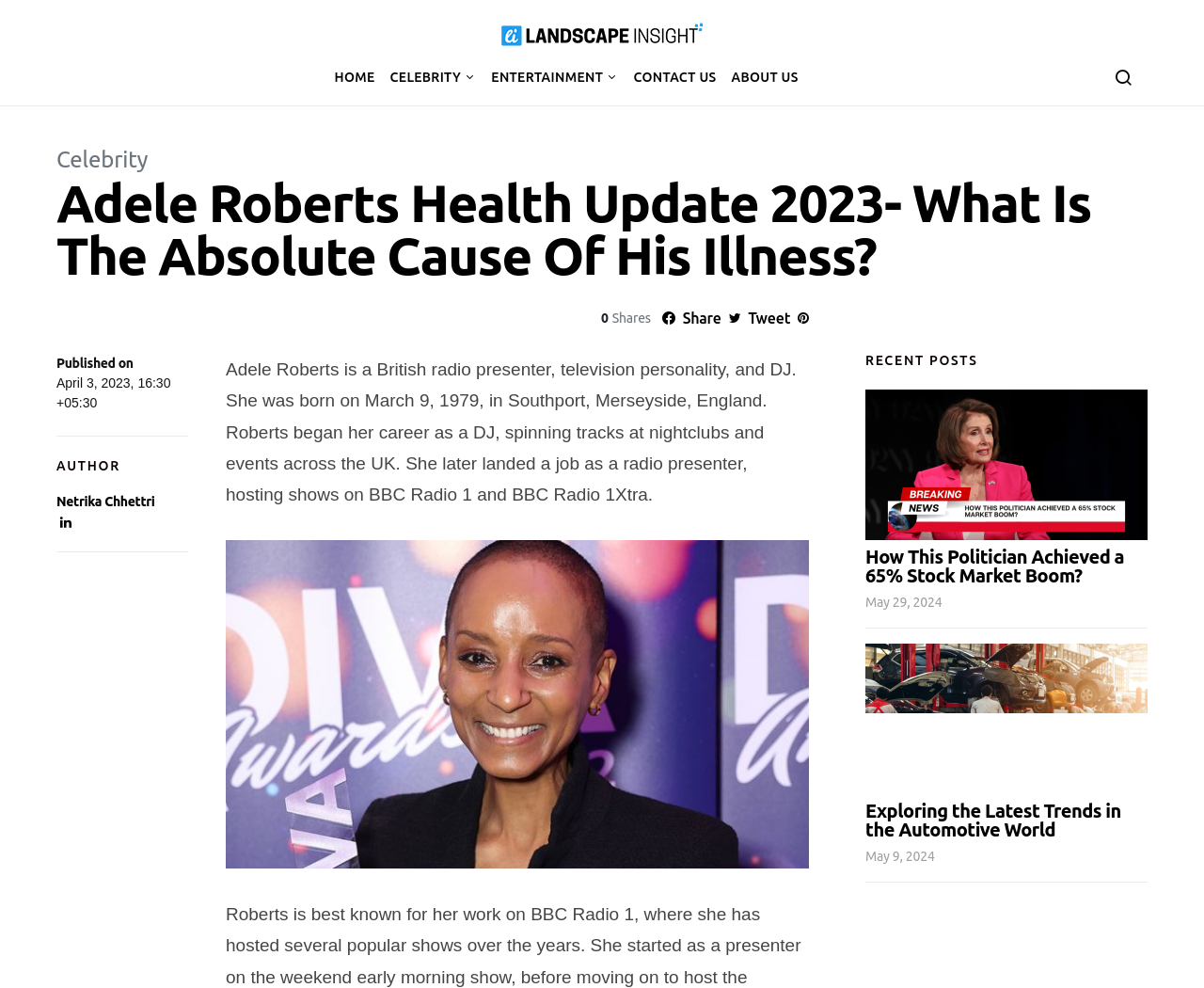What is the date of the second recent post?
Provide a detailed and extensive answer to the question.

In the 'RECENT POSTS' section, the second article has a published date of May 9, 2024, which is mentioned below the article title.